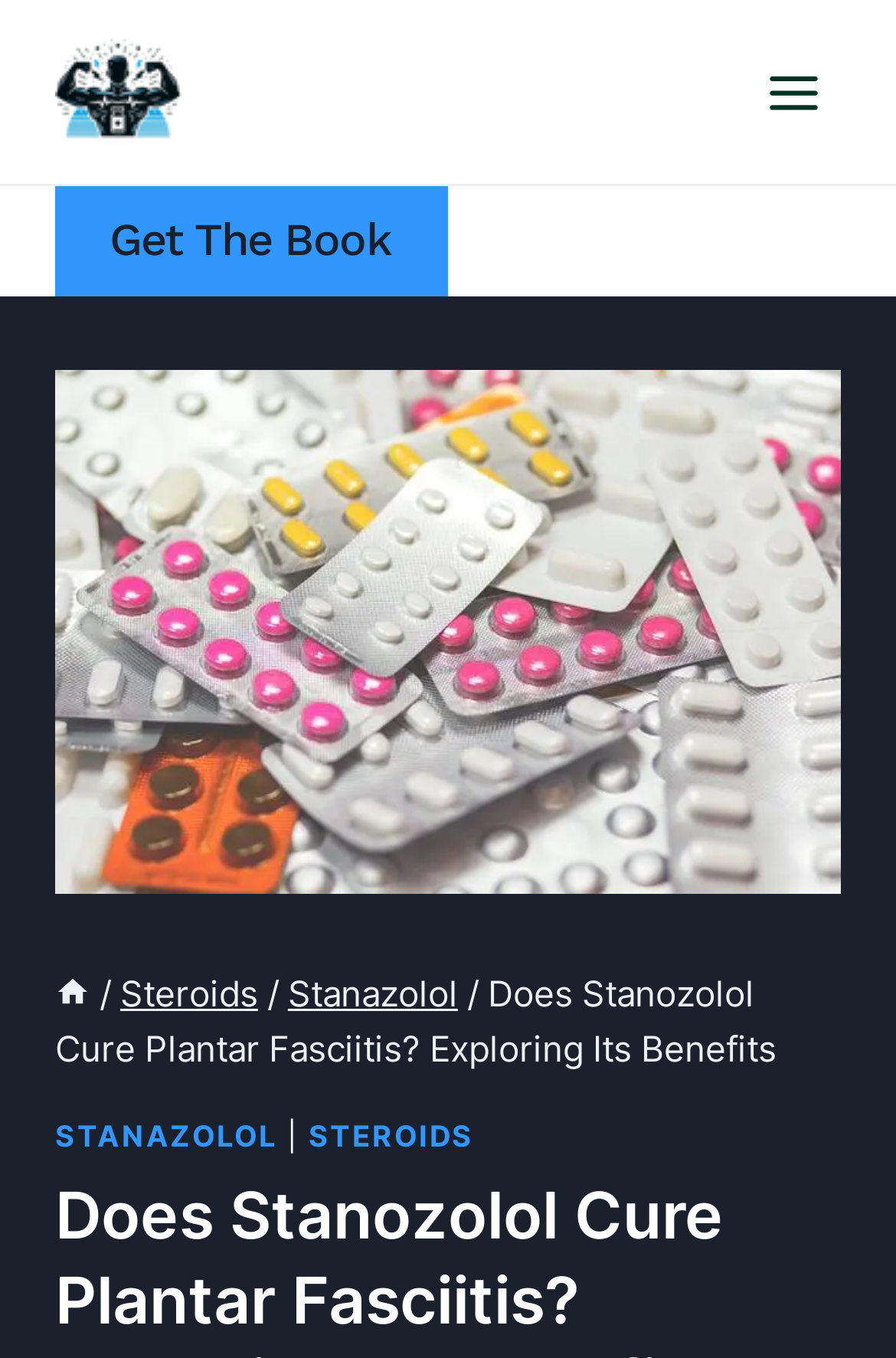What is the purpose of the 'Open menu' button?
Examine the image and provide an in-depth answer to the question.

The 'Open menu' button is likely to open a menu or a dropdown list, allowing users to access more options or features on the webpage.